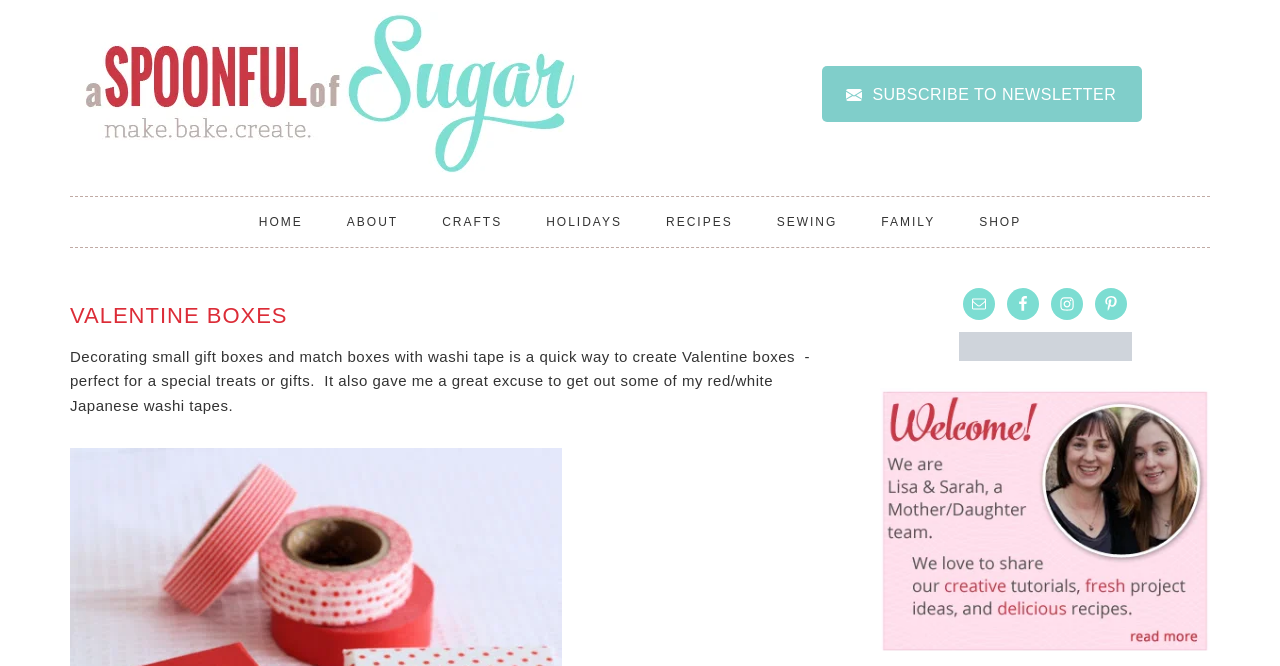Specify the bounding box coordinates of the region I need to click to perform the following instruction: "Follow on Facebook". The coordinates must be four float numbers in the range of 0 to 1, i.e., [left, top, right, bottom].

[0.787, 0.432, 0.812, 0.48]